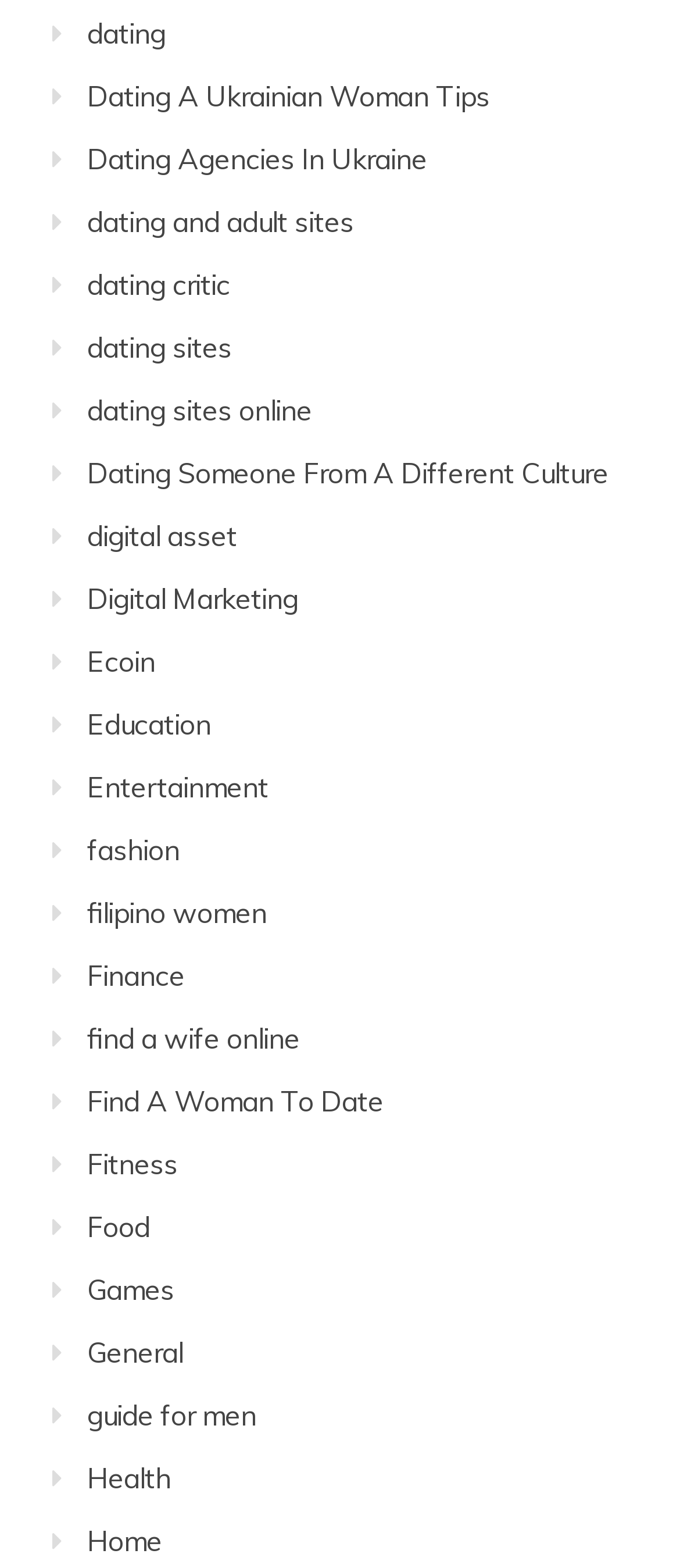Provide the bounding box coordinates for the area that should be clicked to complete the instruction: "visit Dating A Ukrainian Woman Tips".

[0.128, 0.051, 0.721, 0.073]